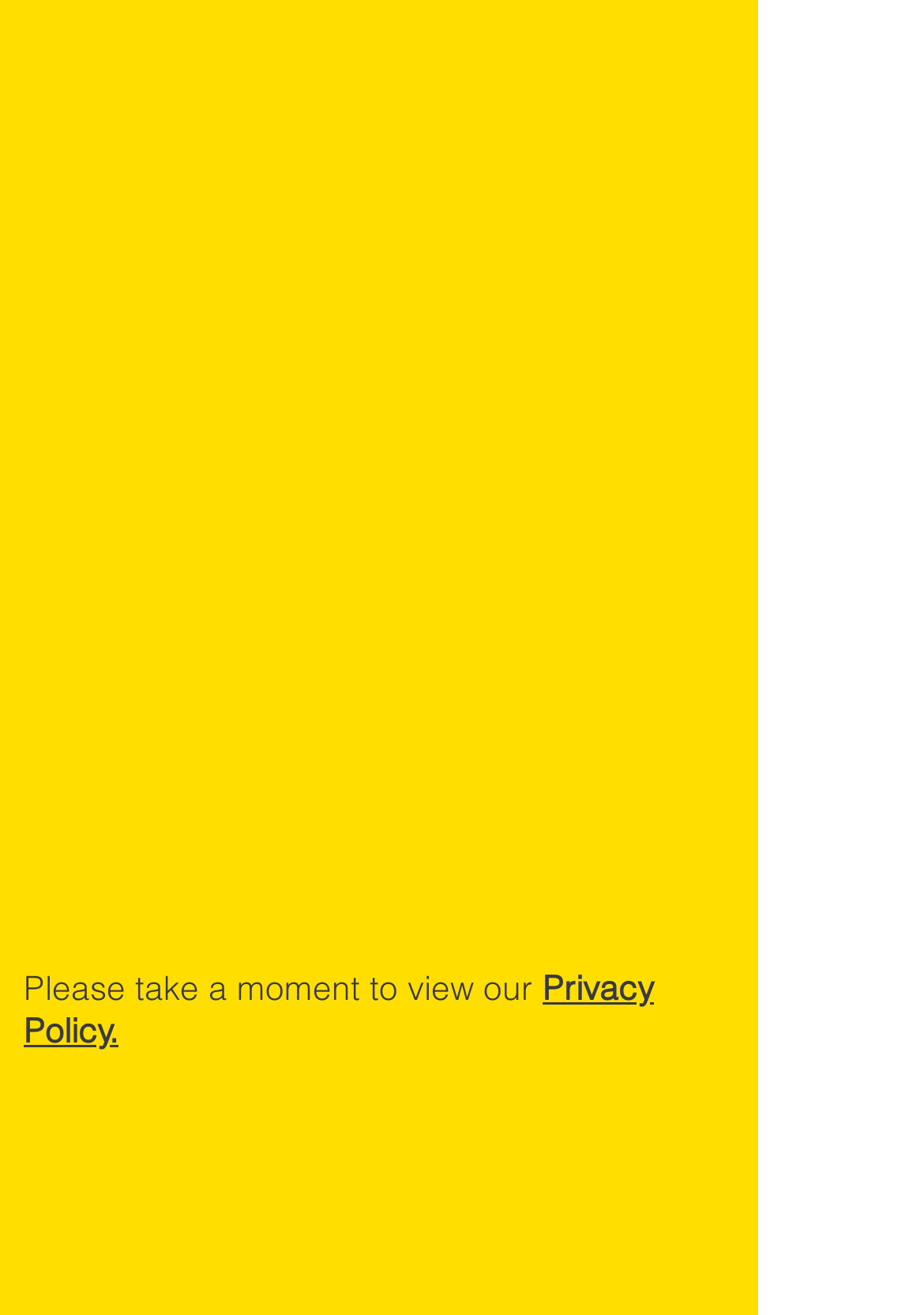Provide a one-word or one-phrase answer to the question:
What social media platform is linked?

Facebook